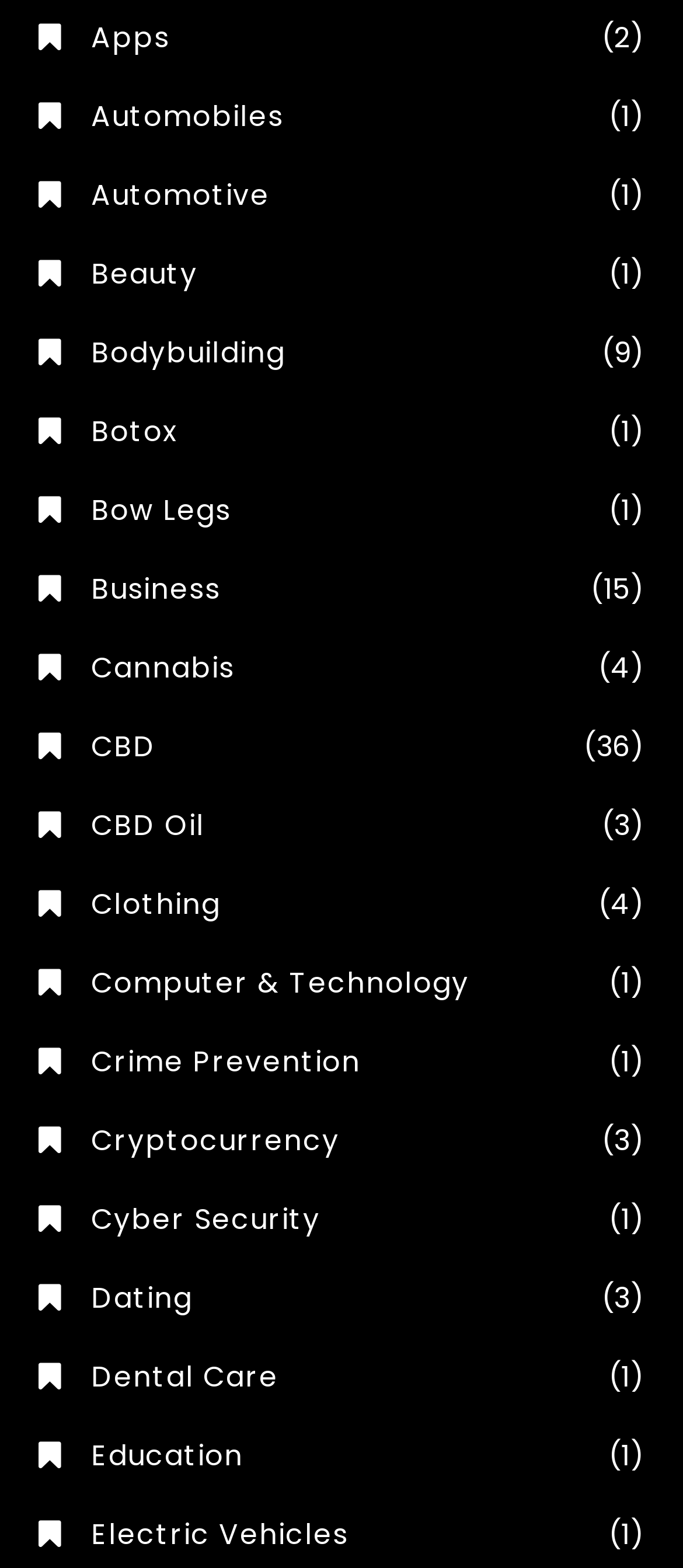Given the element description Computer & technology, identify the bounding box coordinates for the UI element on the webpage screenshot. The format should be (top-left x, top-left y, bottom-right x, bottom-right y), with values between 0 and 1.

[0.056, 0.614, 0.687, 0.641]